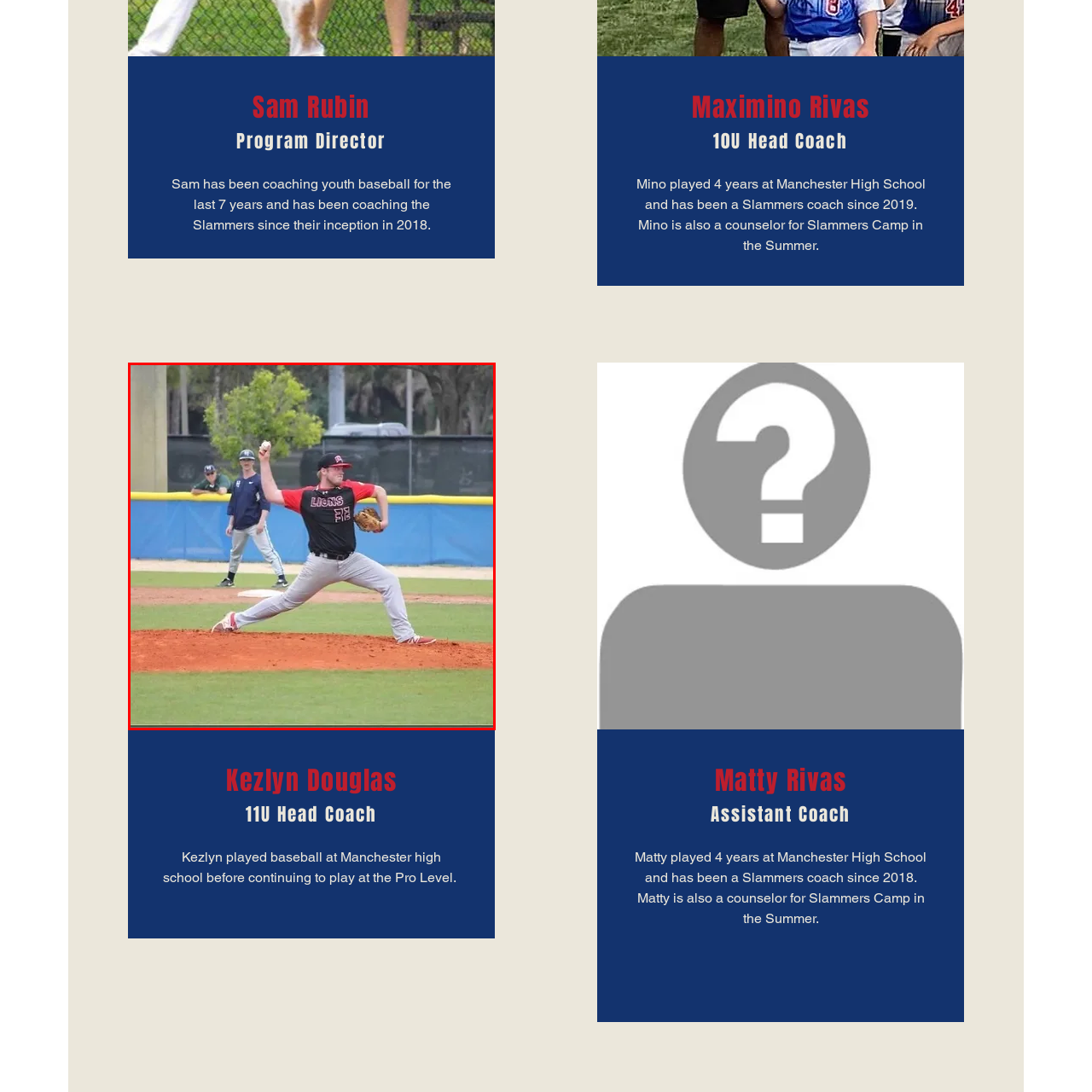View the area enclosed by the red box, How many teammates are visible in the background? Respond using one word or phrase.

One